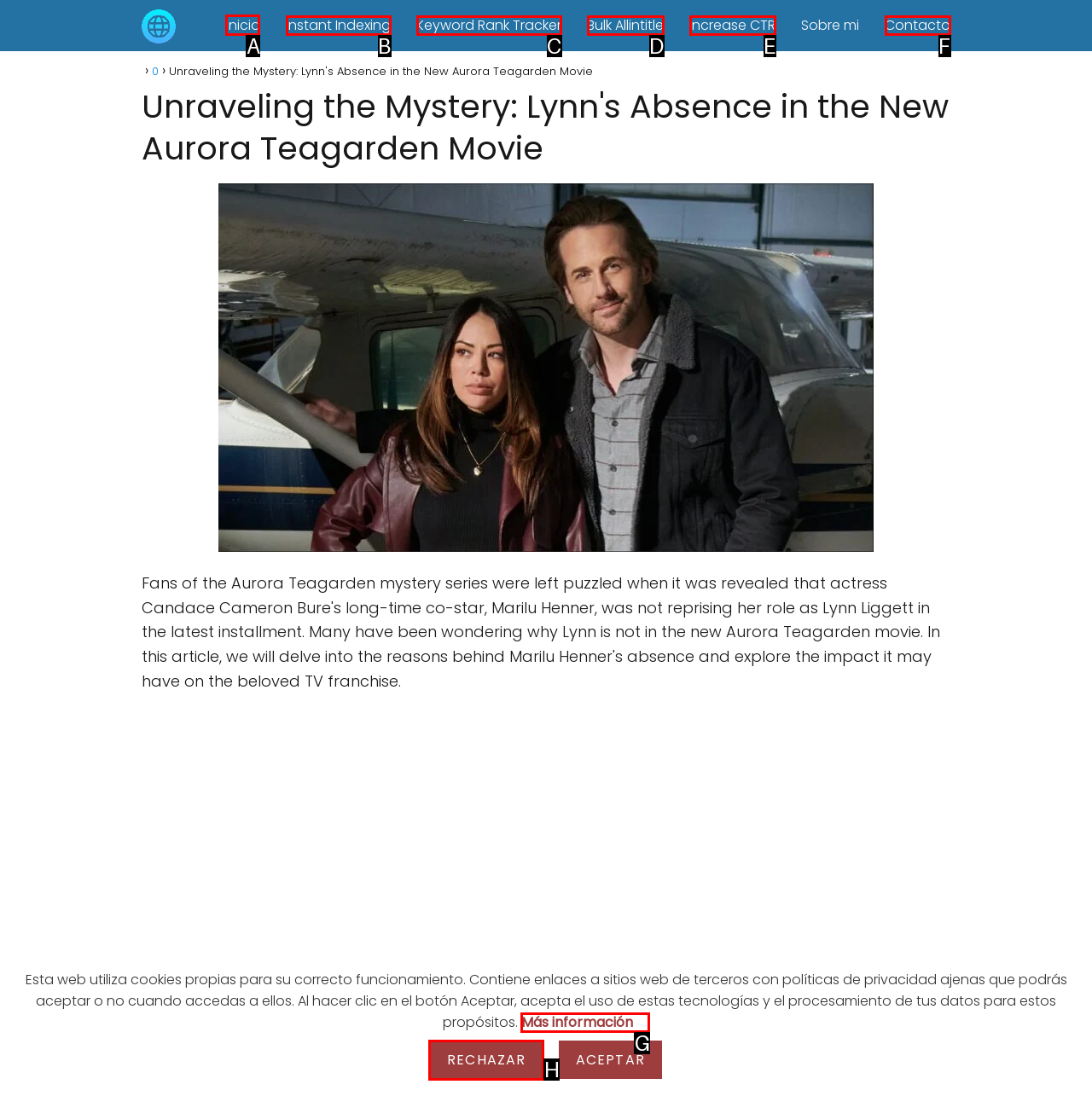Choose the HTML element you need to click to achieve the following task: go to inicio page
Respond with the letter of the selected option from the given choices directly.

A